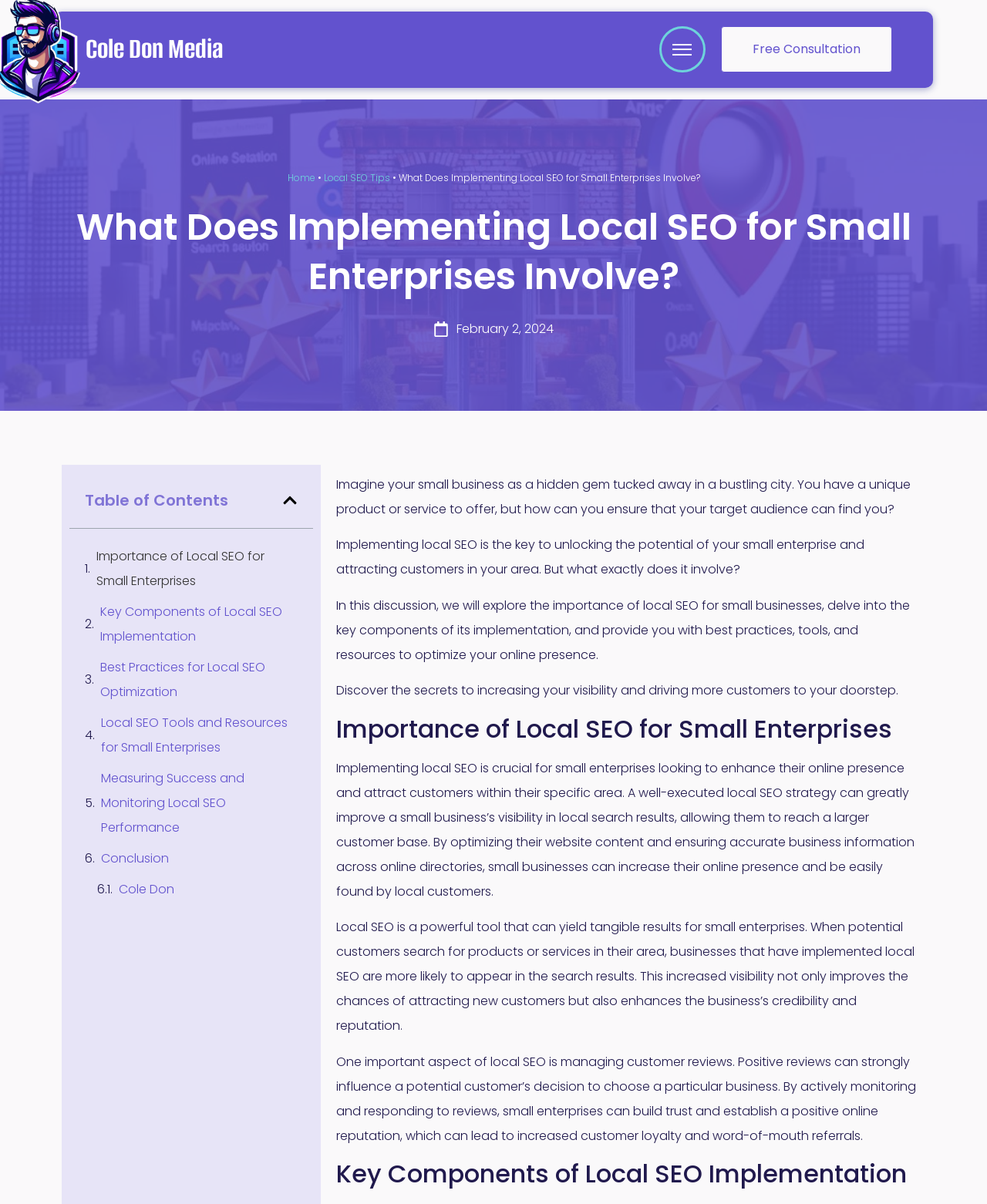Please identify the bounding box coordinates of the element I need to click to follow this instruction: "Expand the table of contents".

[0.286, 0.409, 0.302, 0.422]